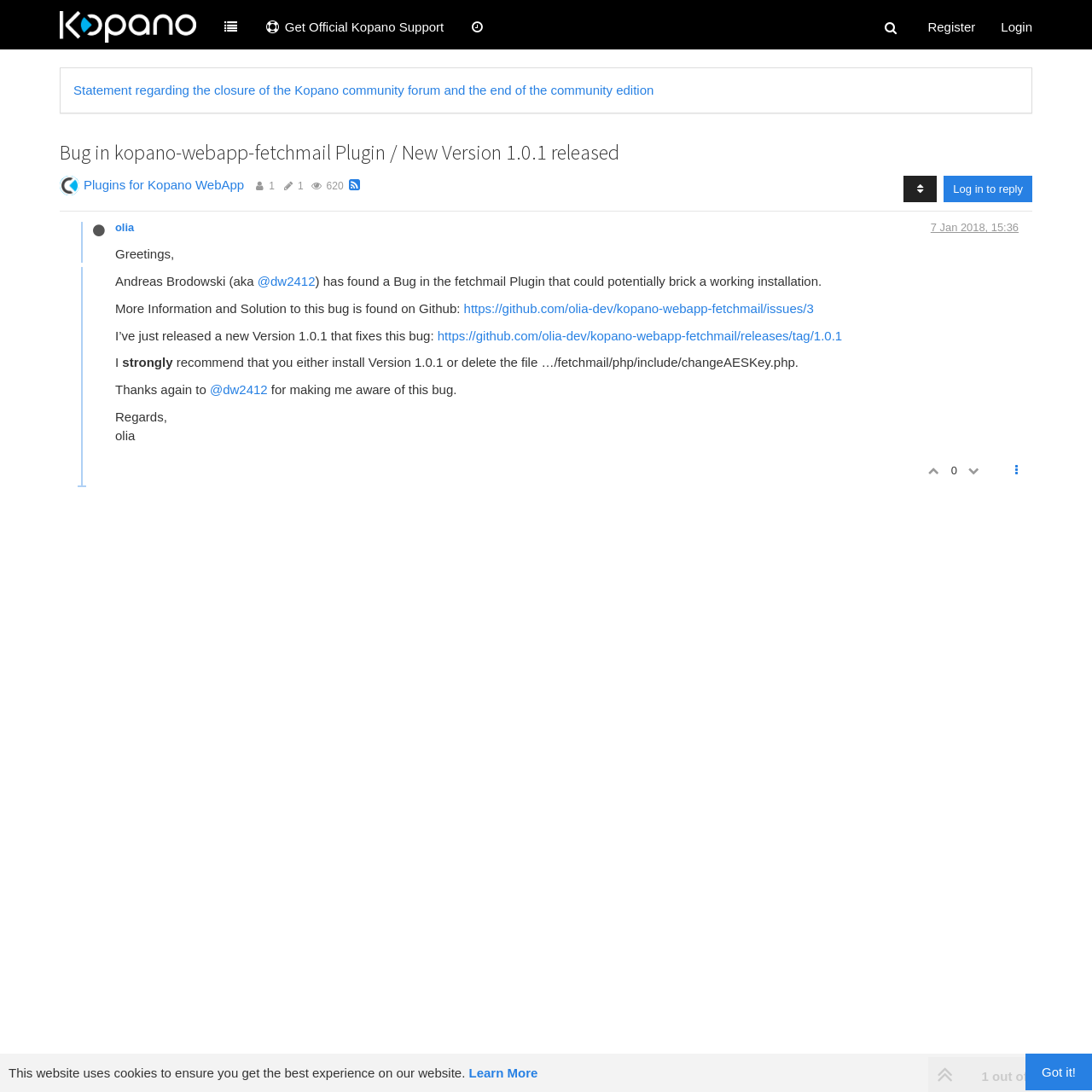Please locate the bounding box coordinates of the region I need to click to follow this instruction: "Visit the Github issue page".

[0.425, 0.275, 0.745, 0.289]